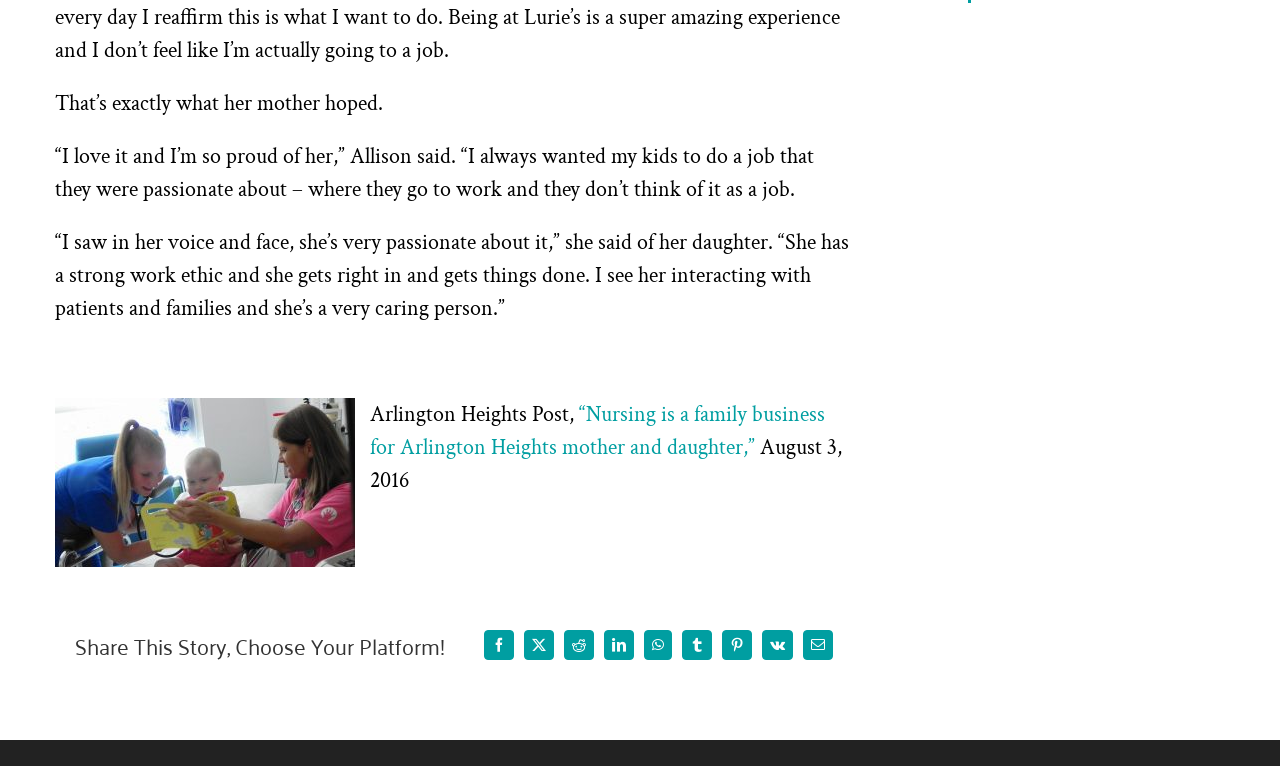Using the element description provided, determine the bounding box coordinates in the format (top-left x, top-left y, bottom-right x, bottom-right y). Ensure that all values are floating point numbers between 0 and 1. Element description: Go to Top

[0.904, 0.79, 0.941, 0.836]